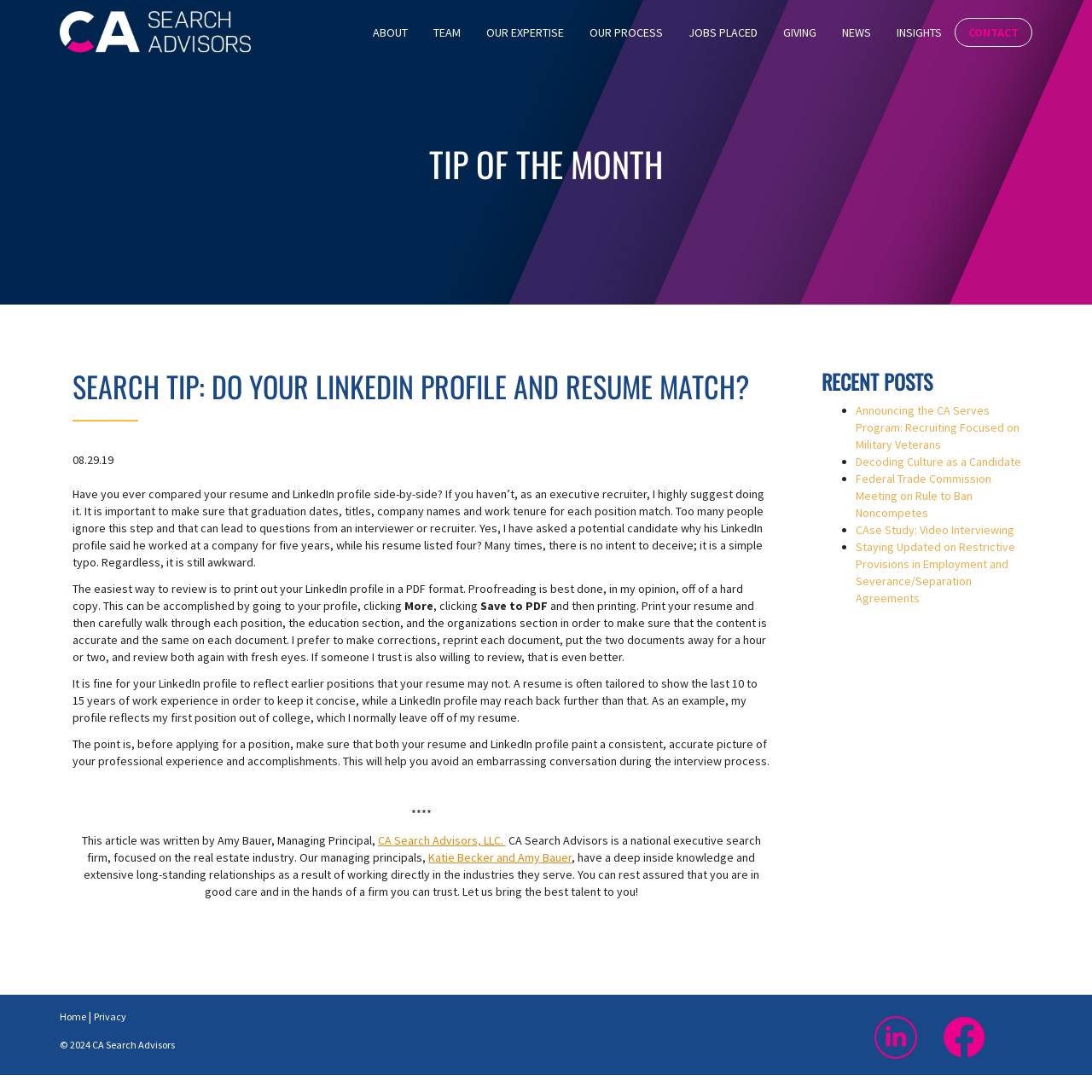Utilize the details in the image to thoroughly answer the following question: What is the topic of the article?

I found the answer by reading the article title 'SEARCH TIP: DO YOUR LINKEDIN PROFILE AND RESUME MATCH?' and the content of the article, which discusses the importance of matching resume and LinkedIn profile.